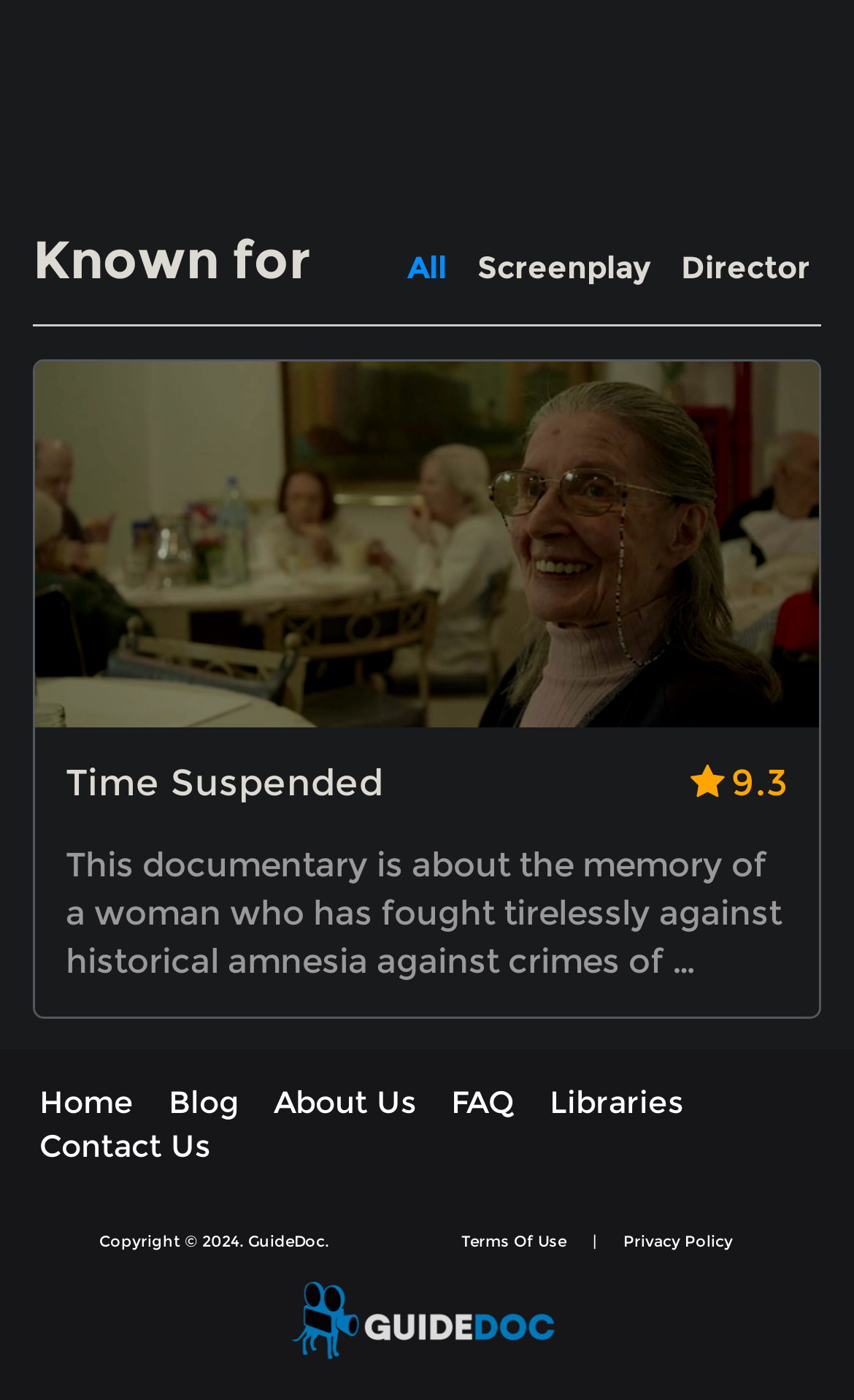Pinpoint the bounding box coordinates of the element to be clicked to execute the instruction: "Read about 'Time Suspended' documentary".

[0.038, 0.256, 0.962, 0.727]